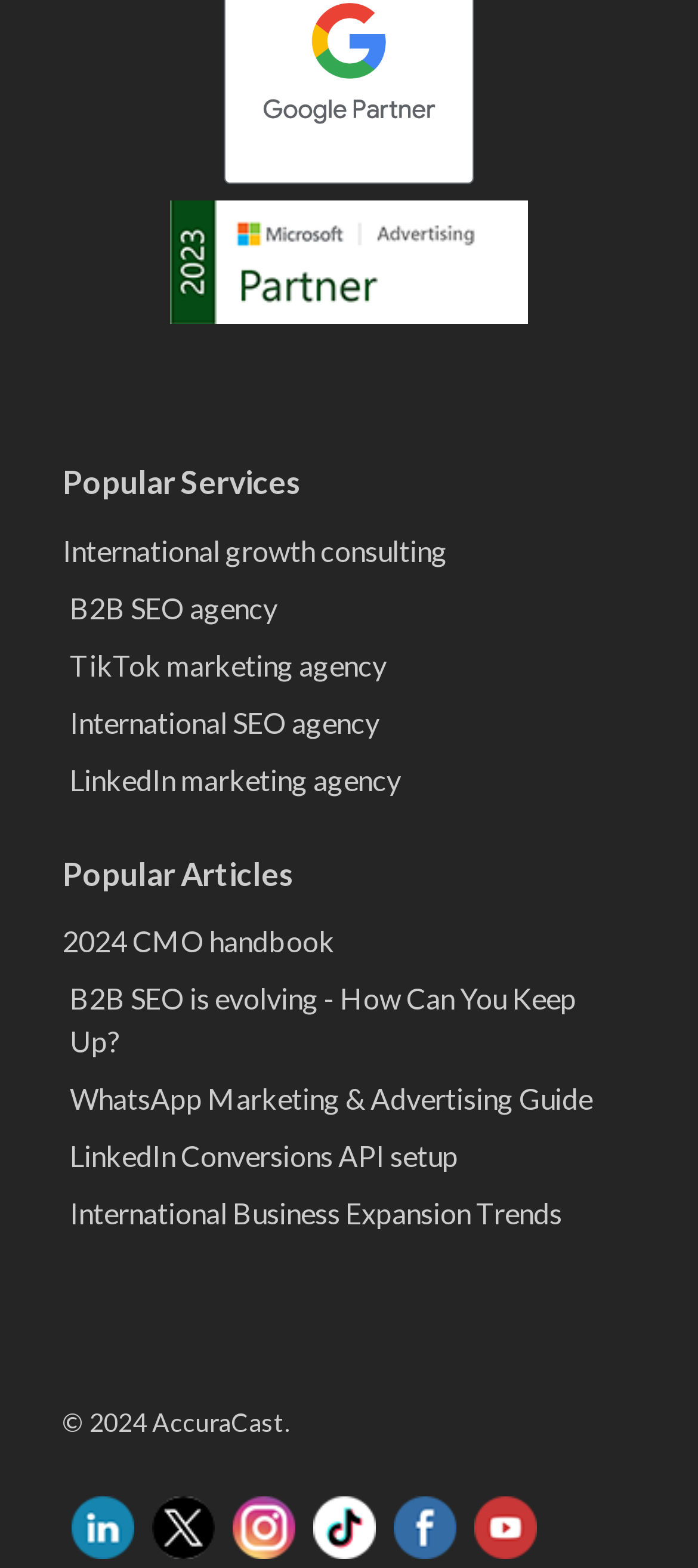What is the topic of the article '2024 CMO handbook'?
Using the visual information, reply with a single word or short phrase.

CMO handbook